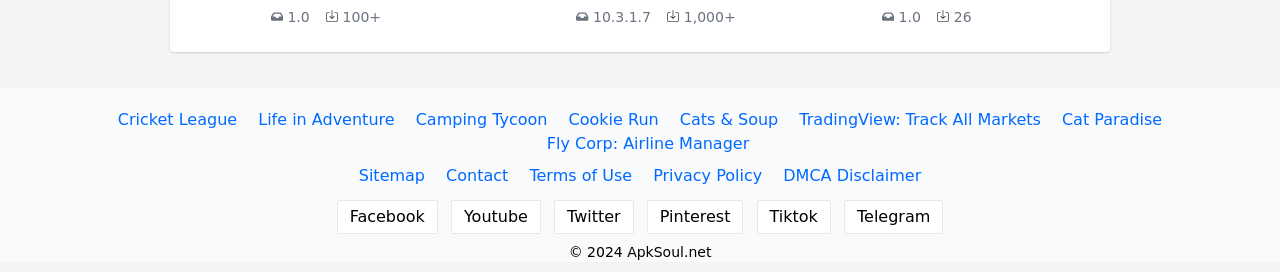Please provide a one-word or short phrase answer to the question:
What is the copyright year of the webpage?

2024